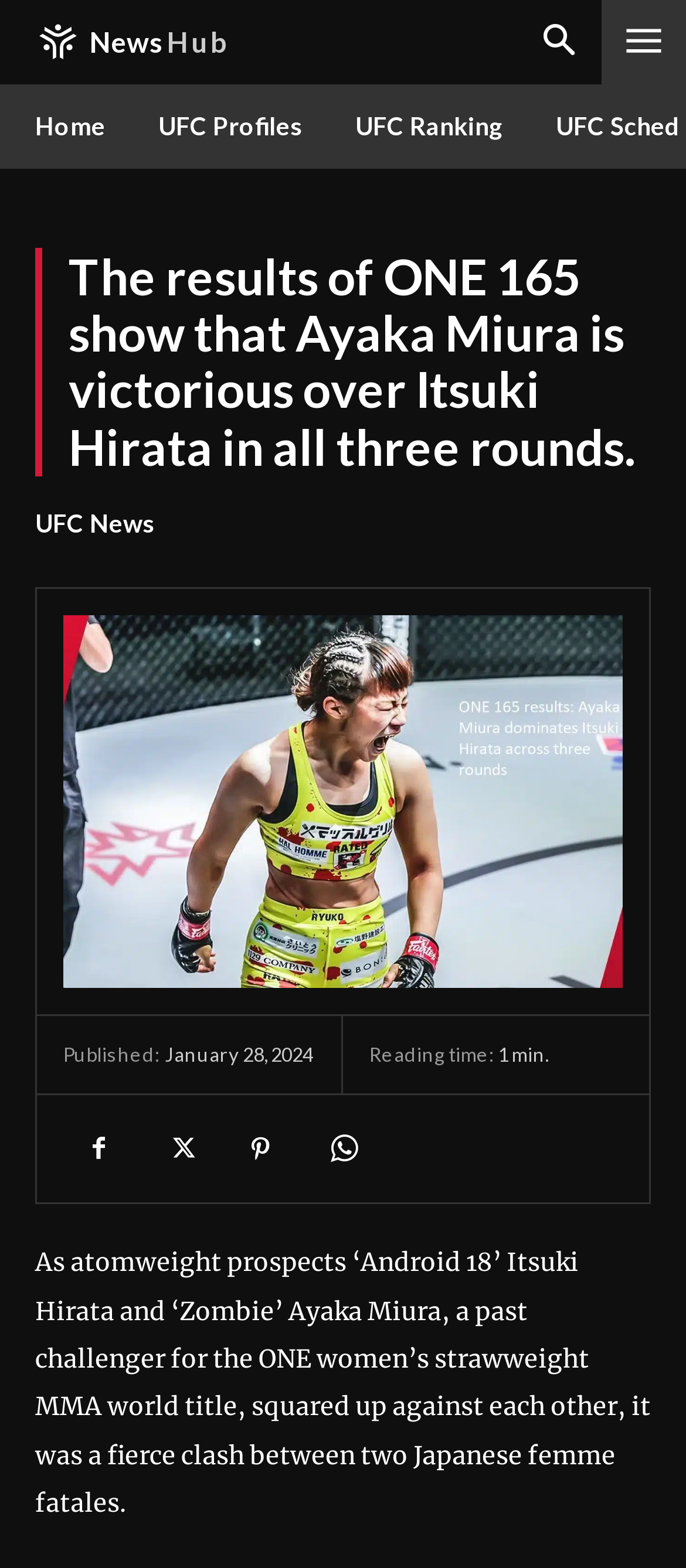Please find the bounding box for the following UI element description. Provide the coordinates in (top-left x, top-left y, bottom-right x, bottom-right y) format, with values between 0 and 1: UFC Ranking

[0.479, 0.054, 0.772, 0.108]